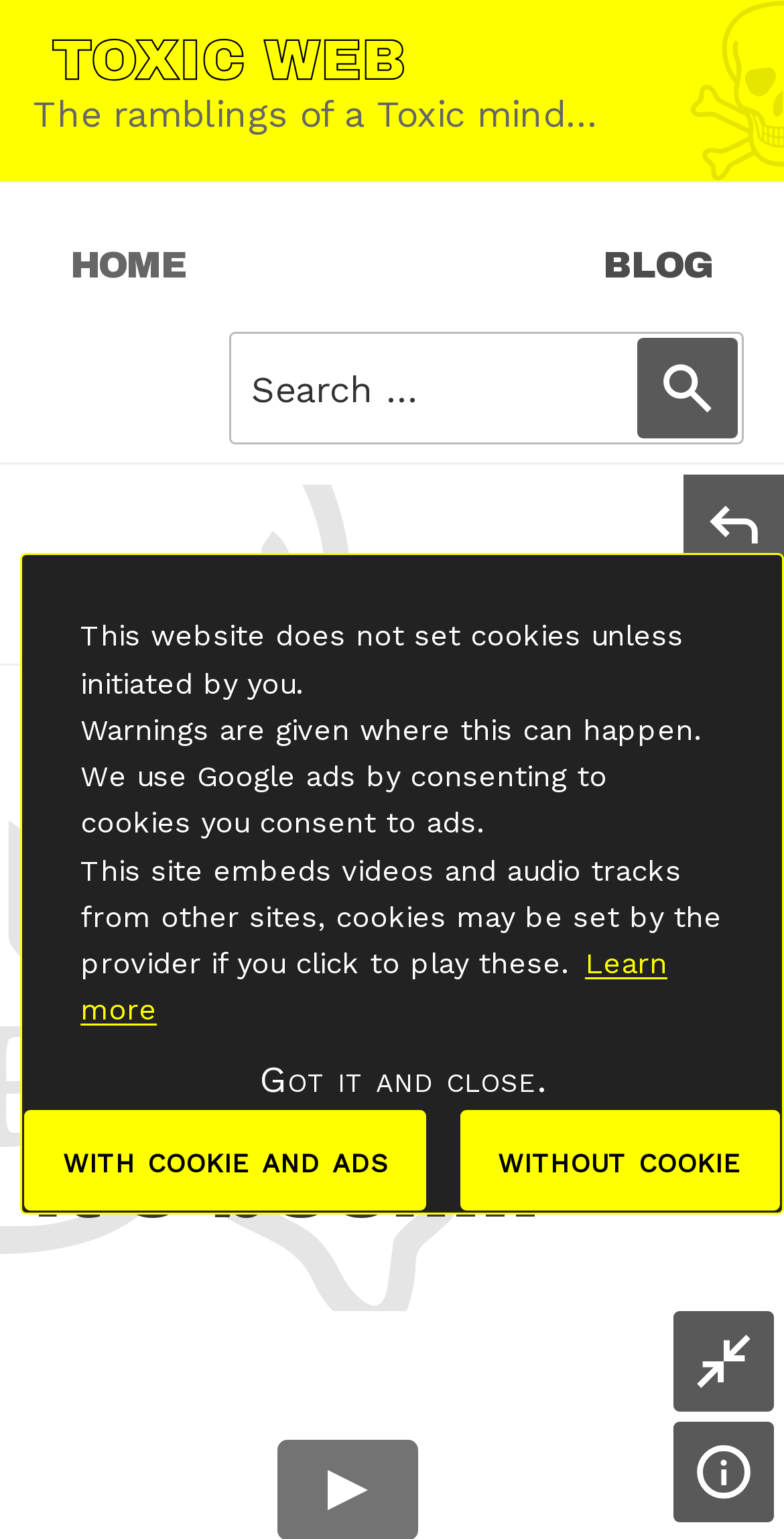Use a single word or phrase to answer the question:
How many share options are there?

5